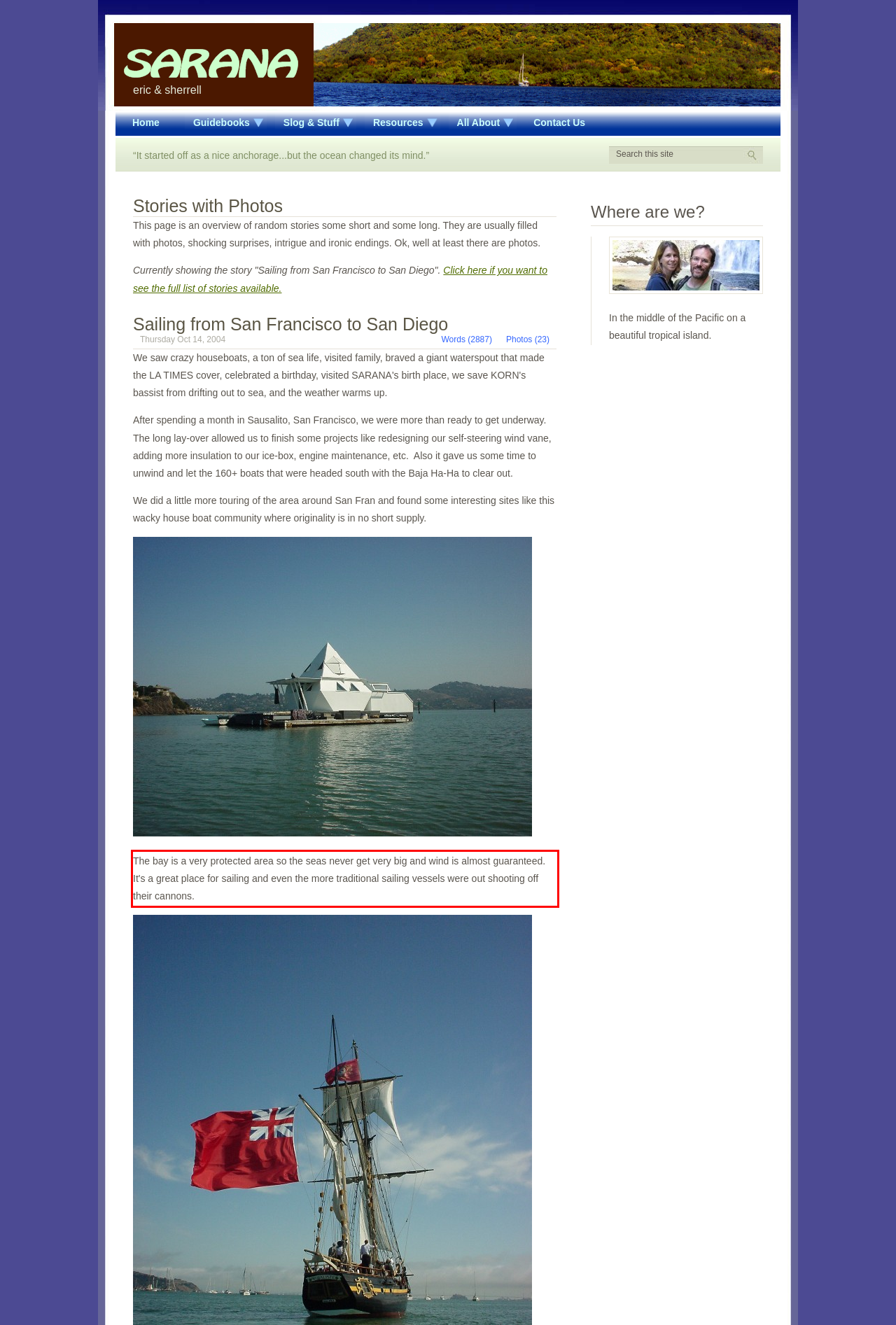You are provided with a screenshot of a webpage that includes a red bounding box. Extract and generate the text content found within the red bounding box.

The bay is a very protected area so the seas never get very big and wind is almost guaranteed. It's a great place for sailing and even the more traditional sailing vessels were out shooting off their cannons.